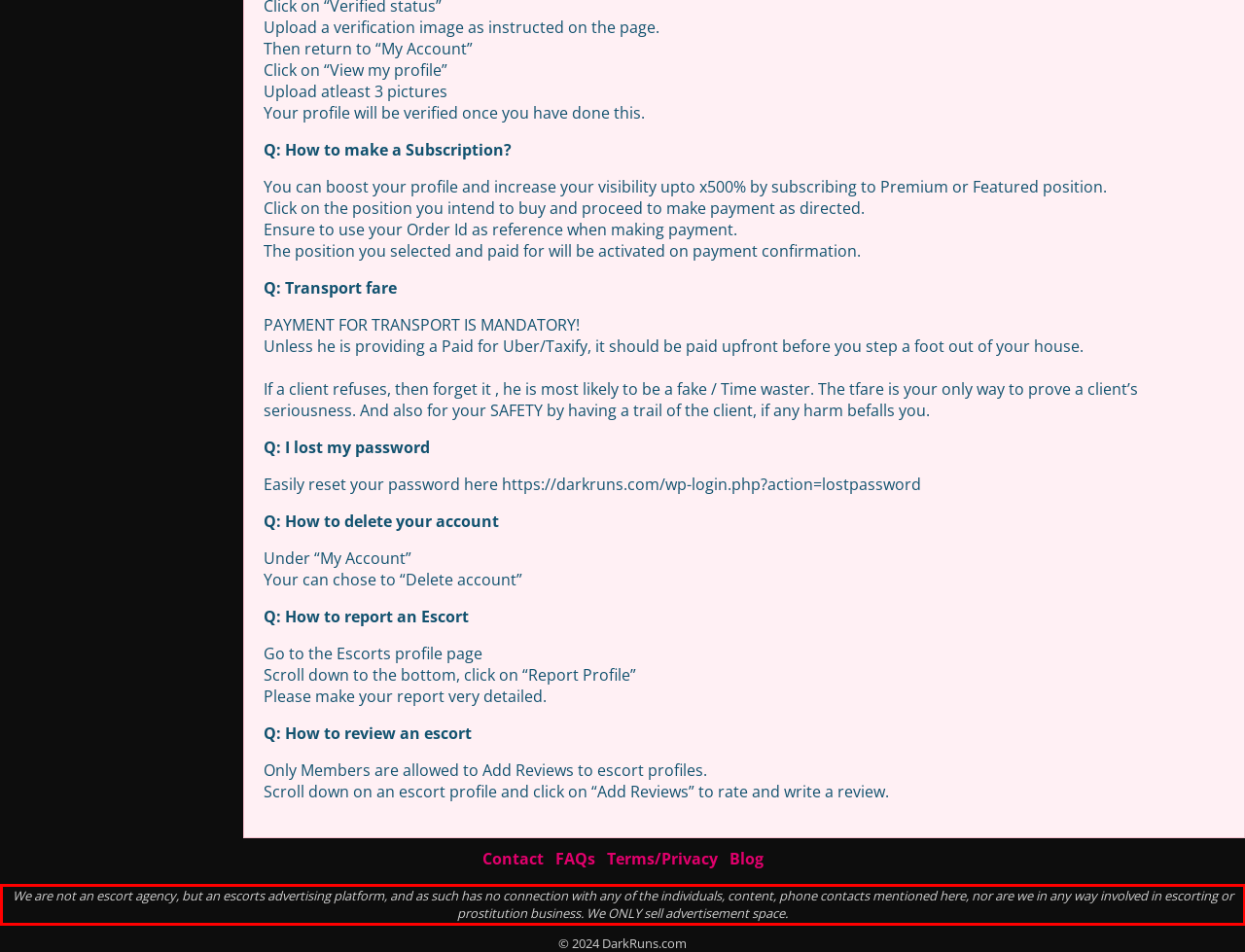Please look at the screenshot provided and find the red bounding box. Extract the text content contained within this bounding box.

We are not an escort agency, but an escorts advertising platform, and as such has no connection with any of the individuals, content, phone contacts mentioned here, nor are we in any way involved in escorting or prostitution business. We ONLY sell advertisement space.